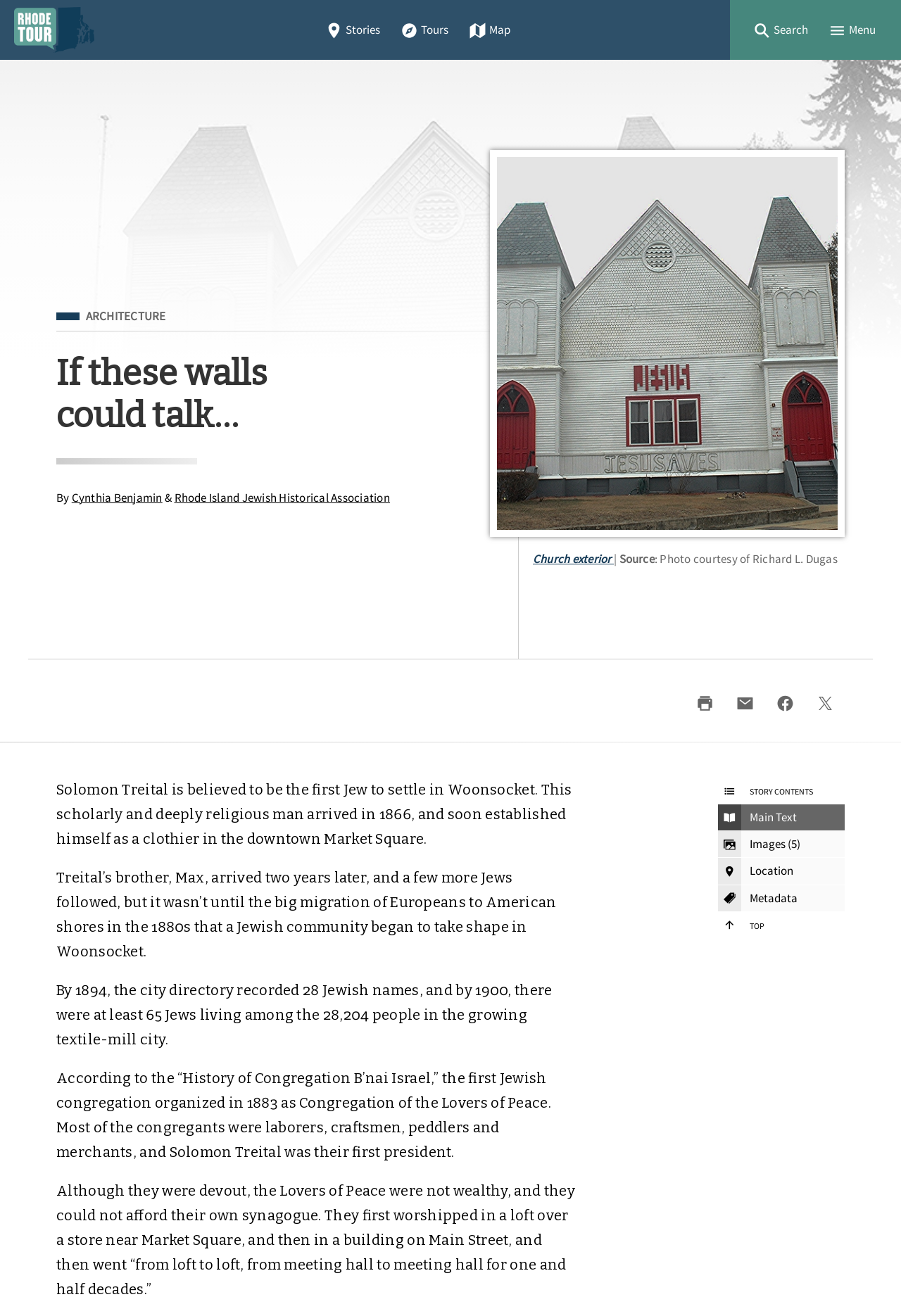Identify the bounding box coordinates of the section to be clicked to complete the task described by the following instruction: "Open the 'Image: Church exterior' link". The coordinates should be four float numbers between 0 and 1, formatted as [left, top, right, bottom].

[0.544, 0.114, 0.938, 0.408]